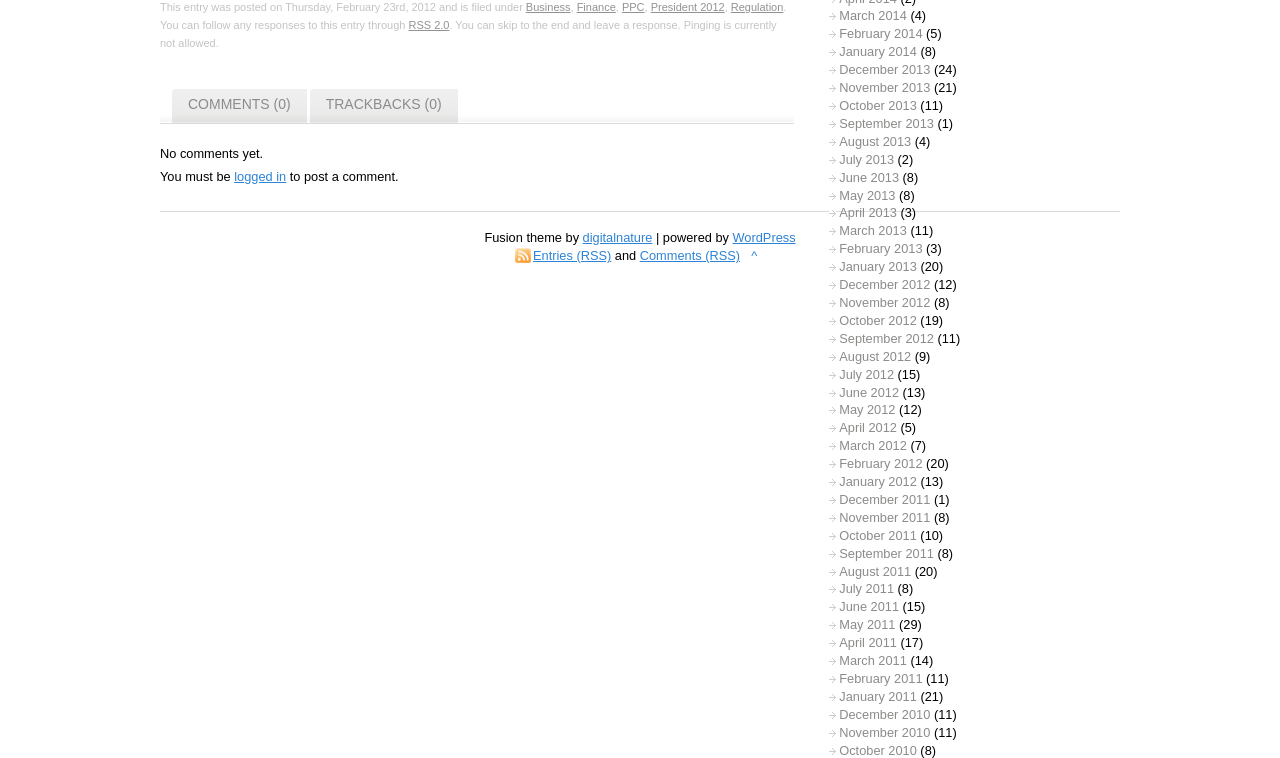Determine the bounding box coordinates of the section to be clicked to follow the instruction: "Click on the 'COMMENTS (0)' link". The coordinates should be given as four float numbers between 0 and 1, formatted as [left, top, right, bottom].

[0.134, 0.117, 0.24, 0.163]